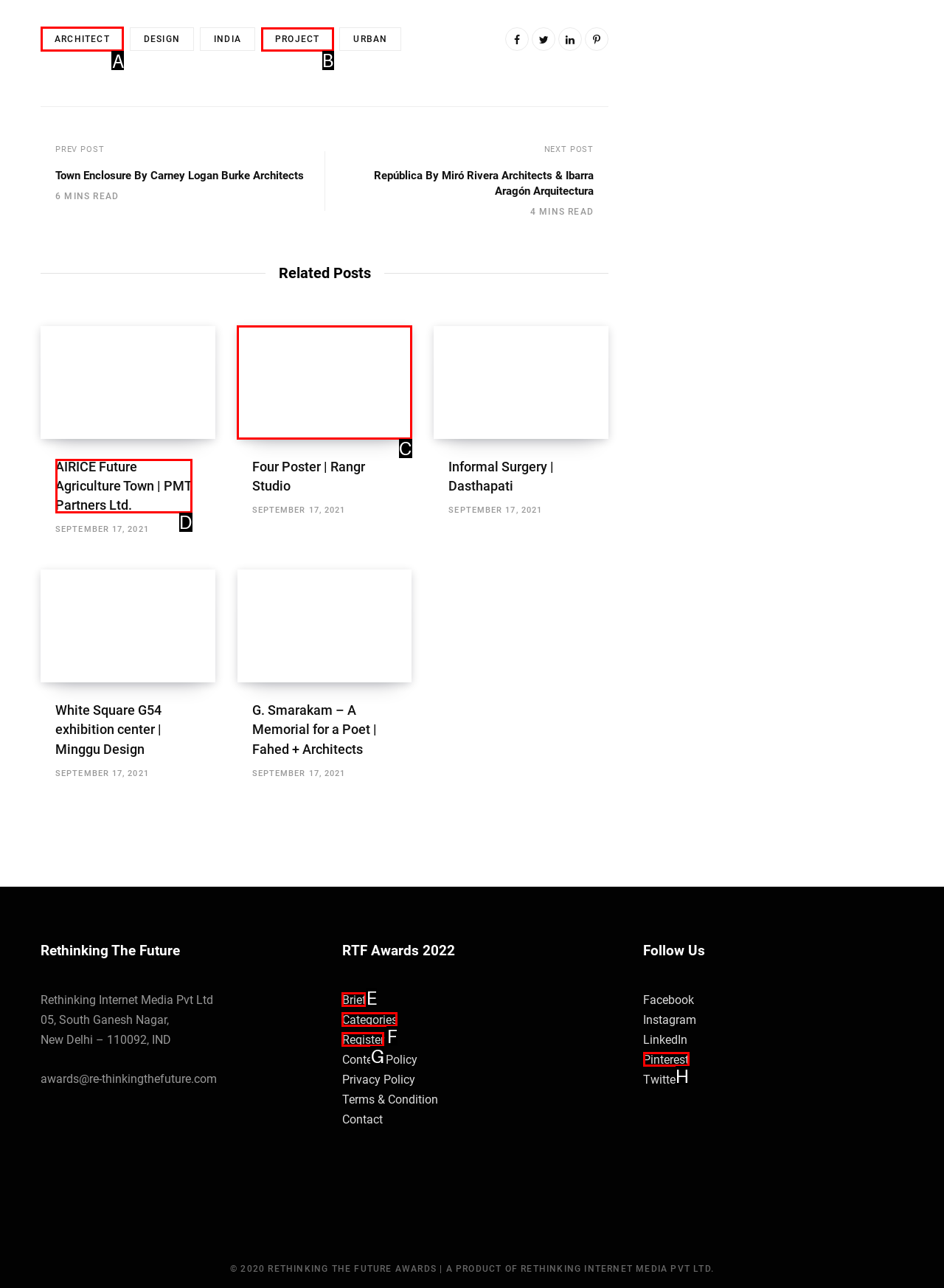To perform the task "Click on the 'ARCHITECT' link", which UI element's letter should you select? Provide the letter directly.

A